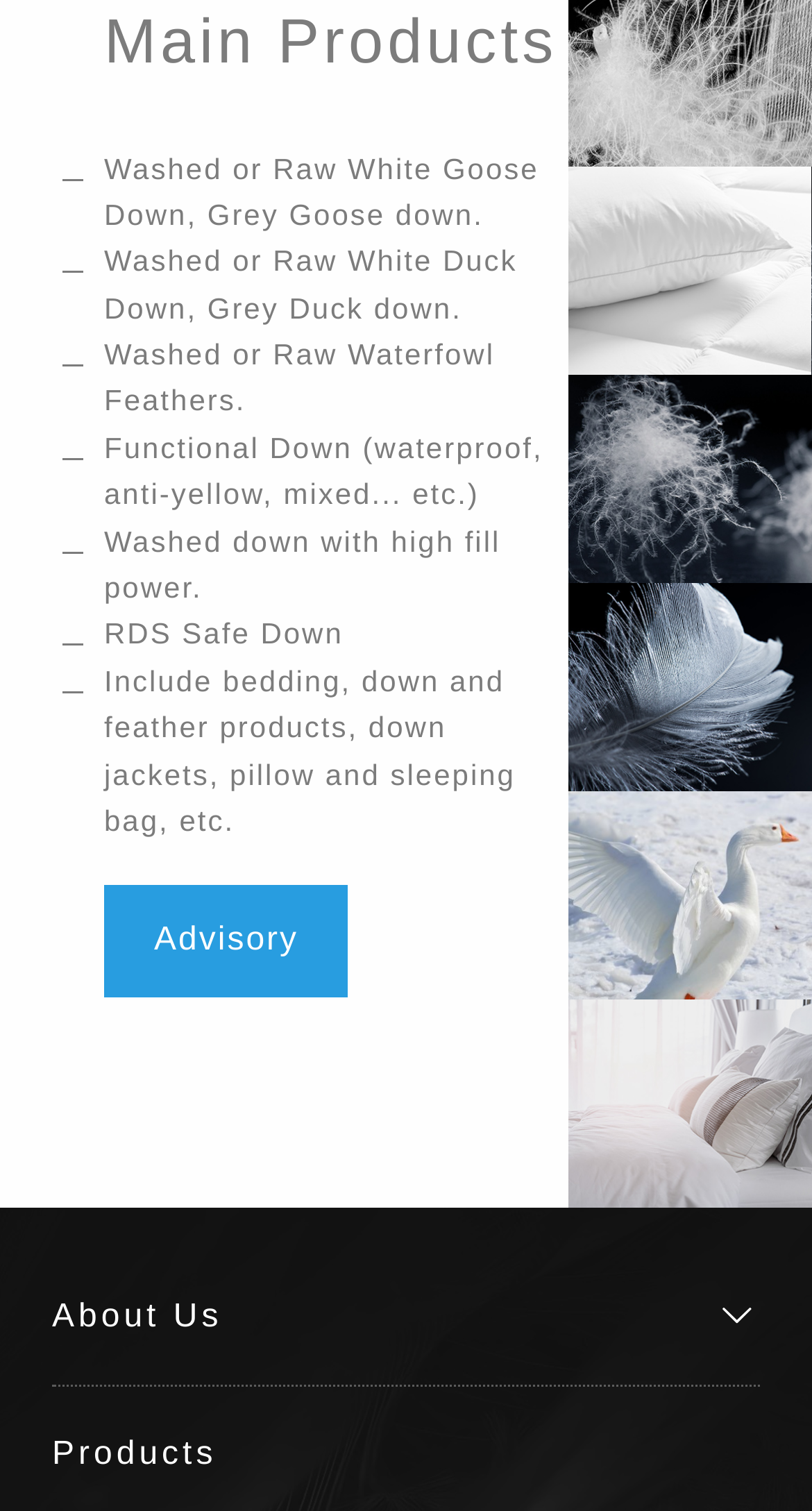What products are mentioned?
Please provide a comprehensive answer to the question based on the webpage screenshot.

The static text element mentions 'Include bedding, down and feather products, down jackets, pillow and sleeping bag, etc.', which suggests that the webpage is related to these types of products.